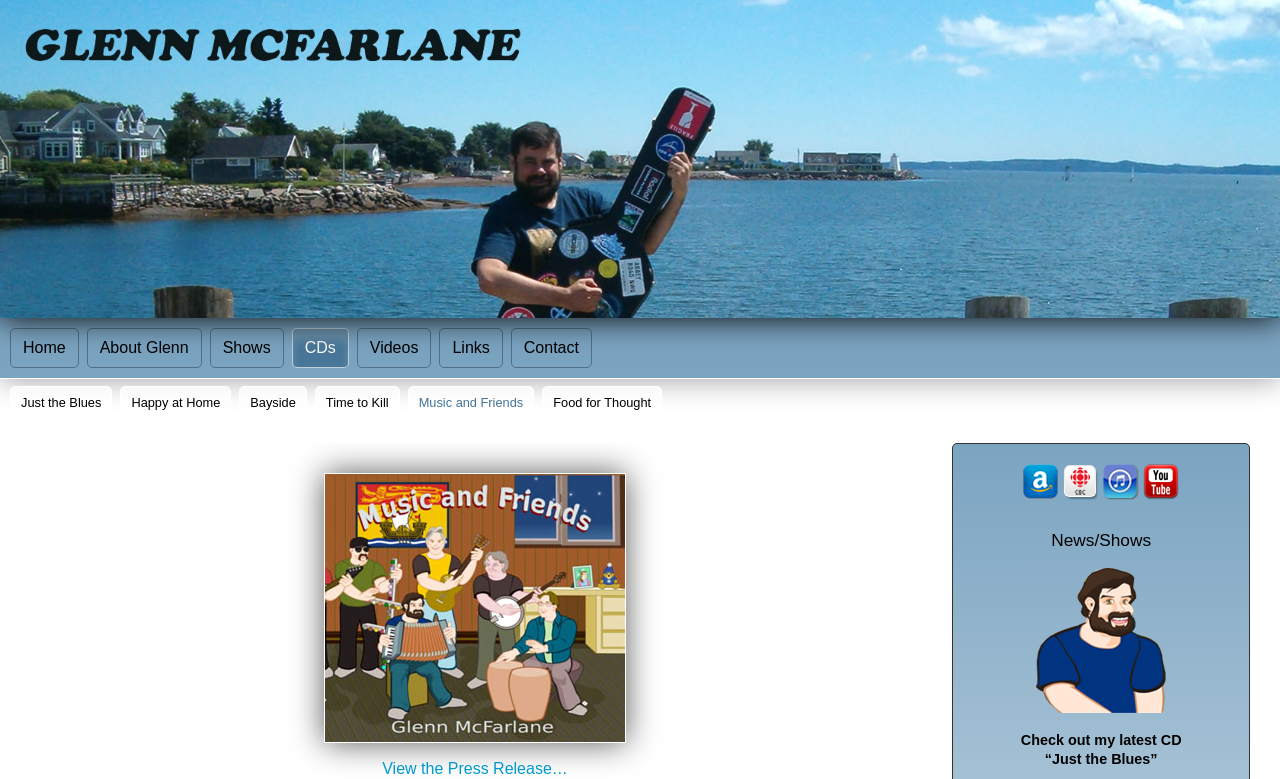Using details from the image, please answer the following question comprehensively:
How many navigation links are available on this webpage?

I counted the number of links in the navigation menu, which are 'Home', 'About Glenn', 'Shows', 'CDs', 'Videos', 'Links', and 'Contact'. Therefore, there are 7 navigation links available on this webpage.